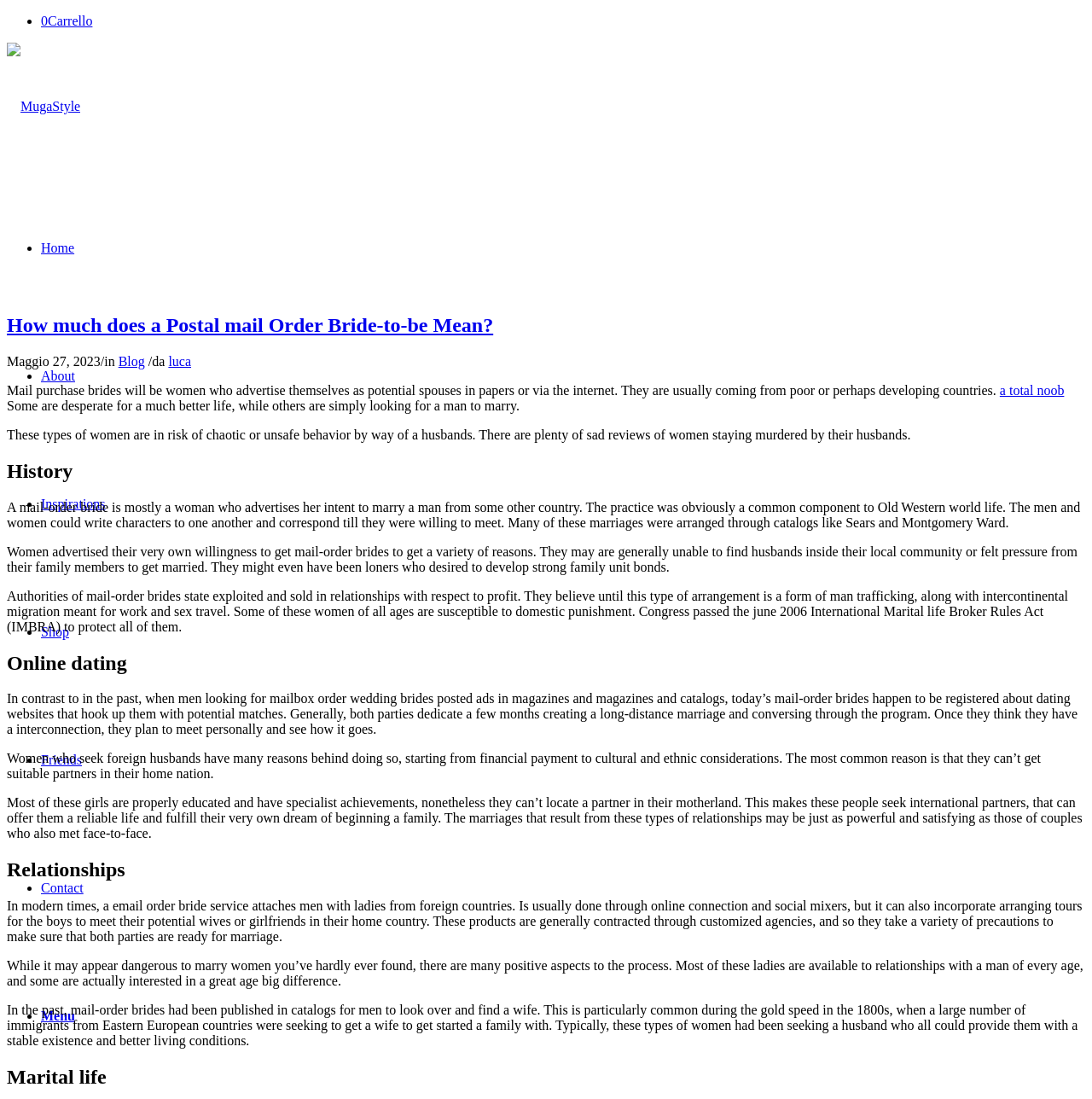What is the topic of the article?
Using the image as a reference, answer with just one word or a short phrase.

Mail order brides